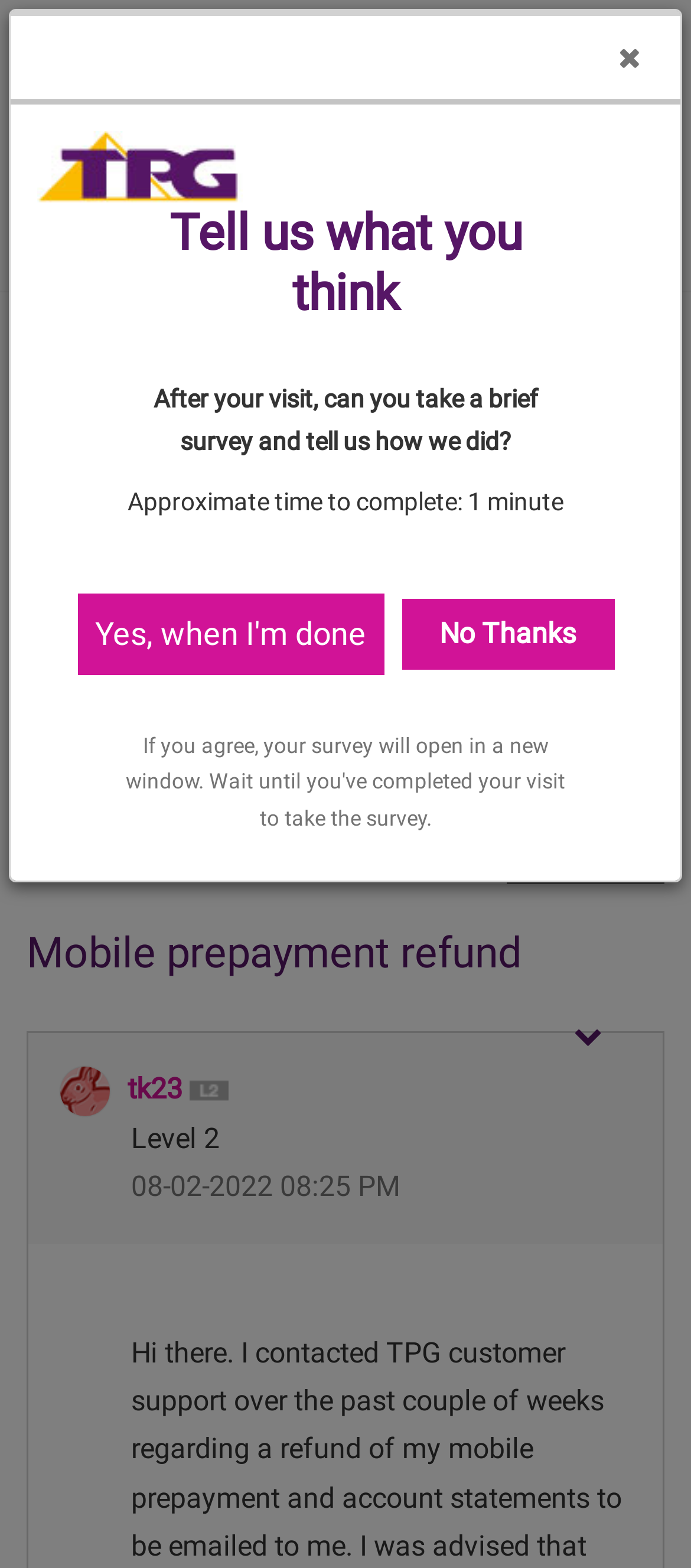Please find the bounding box coordinates of the element that must be clicked to perform the given instruction: "Go to home page". The coordinates should be four float numbers from 0 to 1, i.e., [left, top, right, bottom].

[0.162, 0.043, 0.469, 0.065]